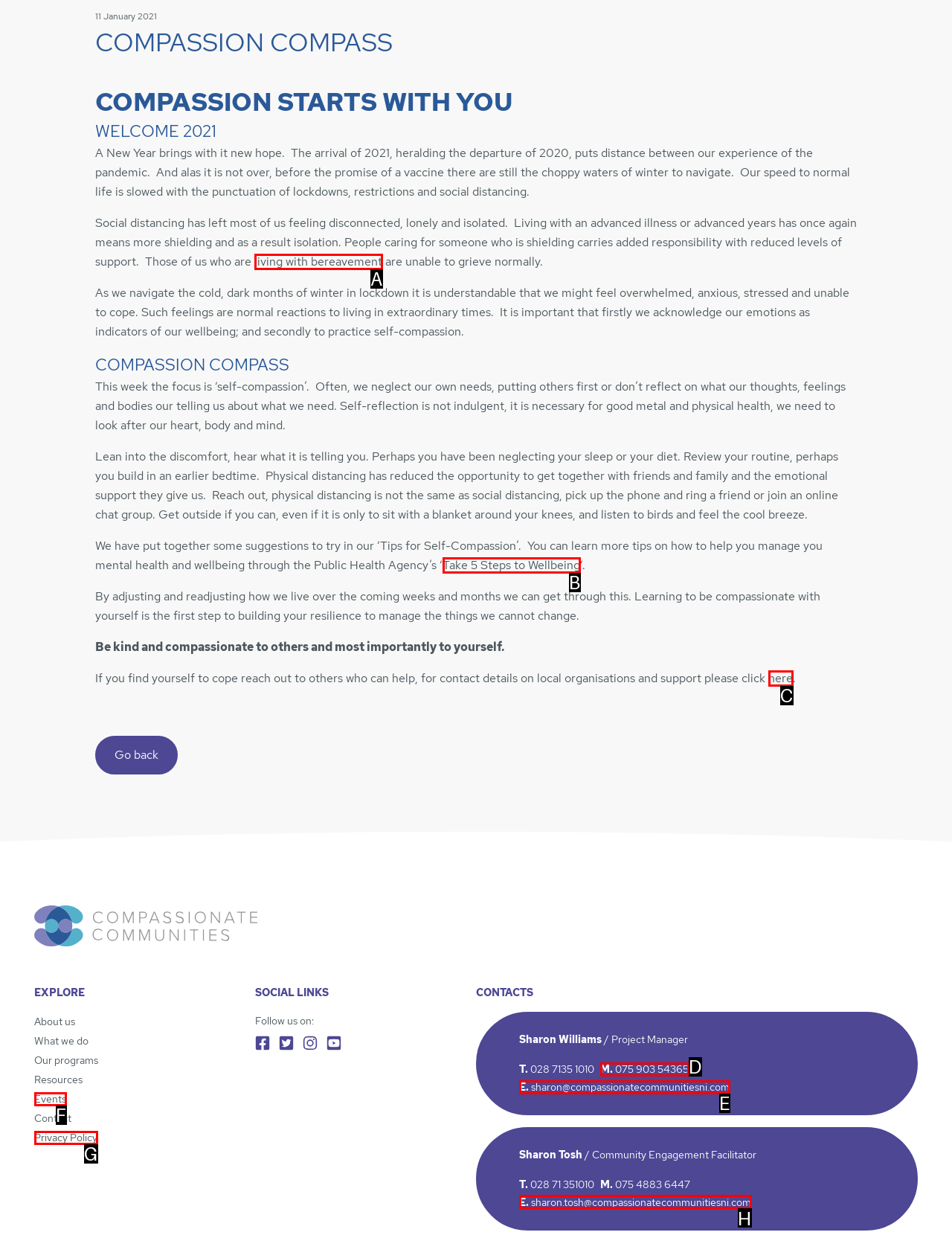Determine which option matches the element description: E. sharon.tosh@compassionatecommunitiesni.com
Reply with the letter of the appropriate option from the options provided.

H